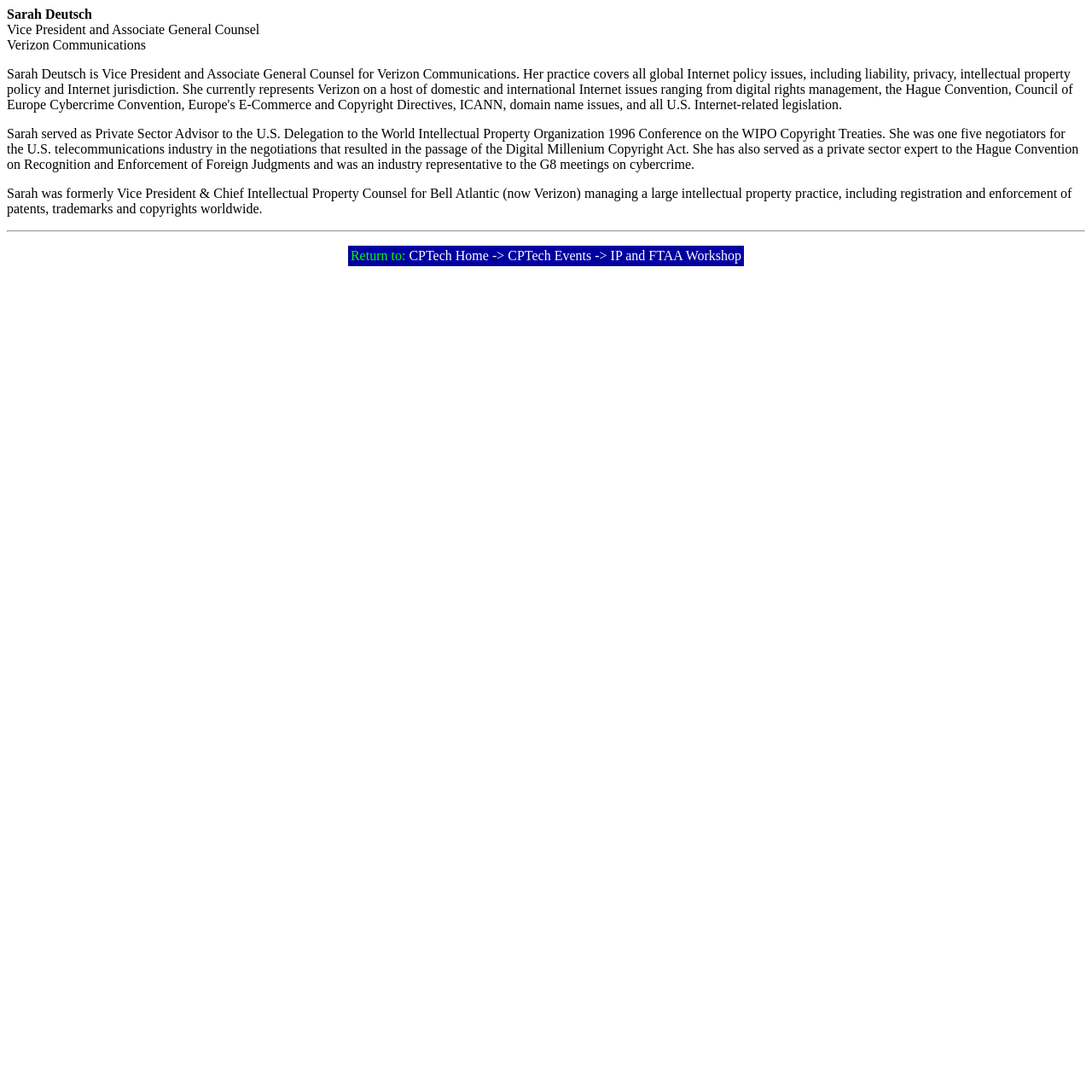Specify the bounding box coordinates (top-left x, top-left y, bottom-right x, bottom-right y) of the UI element in the screenshot that matches this description: IP and FTAA Workshop

[0.559, 0.227, 0.679, 0.241]